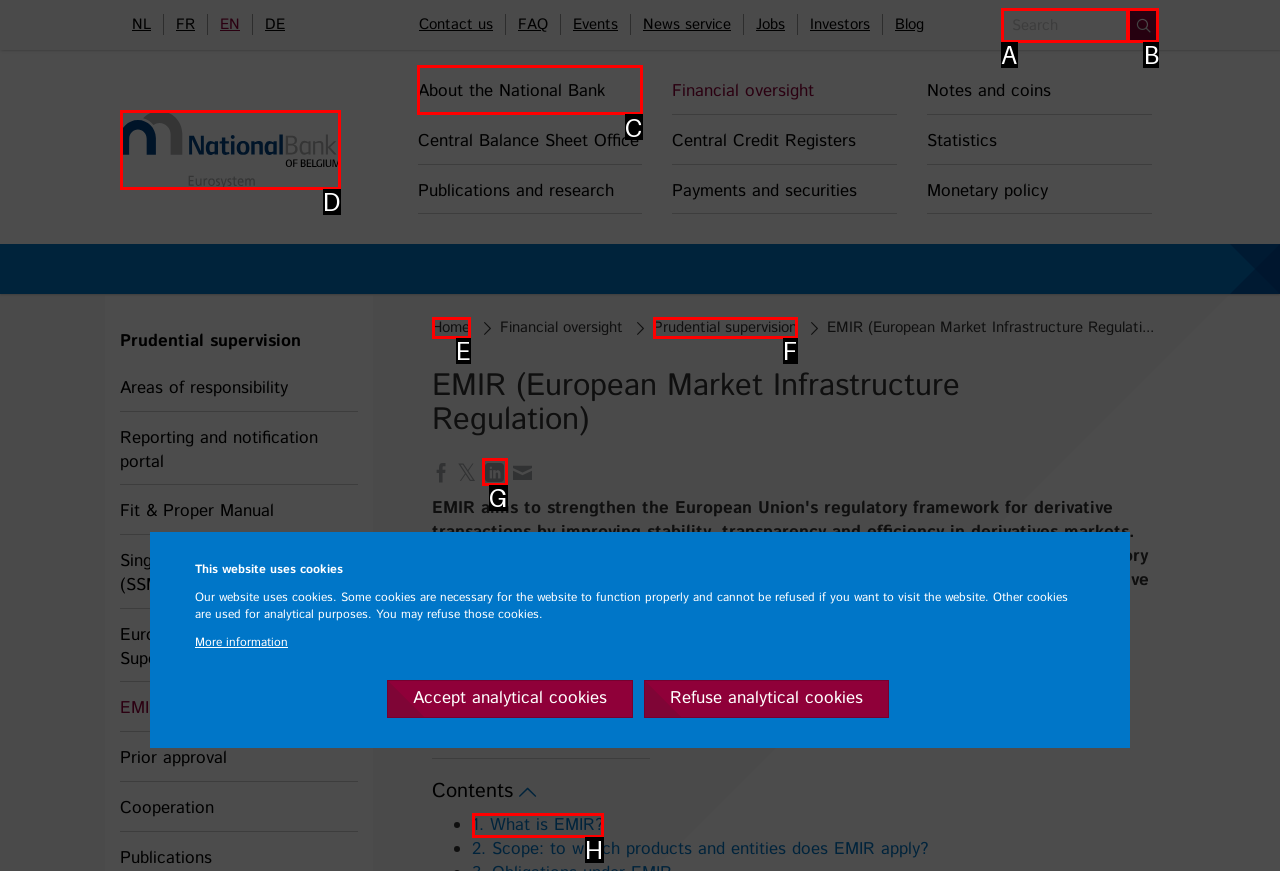Decide which UI element to click to accomplish the task: Go to Home page
Respond with the corresponding option letter.

D